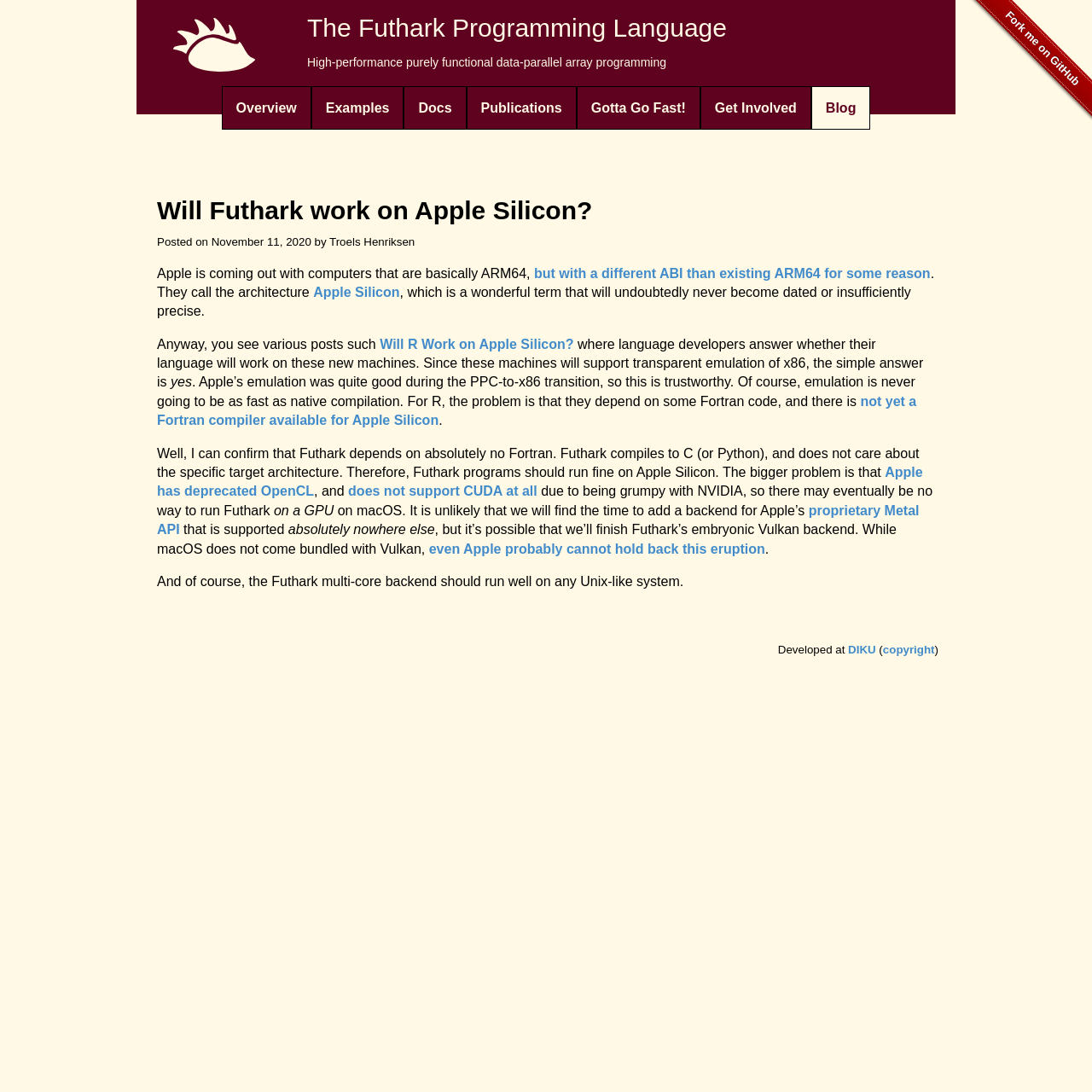Extract the primary header of the webpage and generate its text.

Will Futhark work on Apple Silicon?